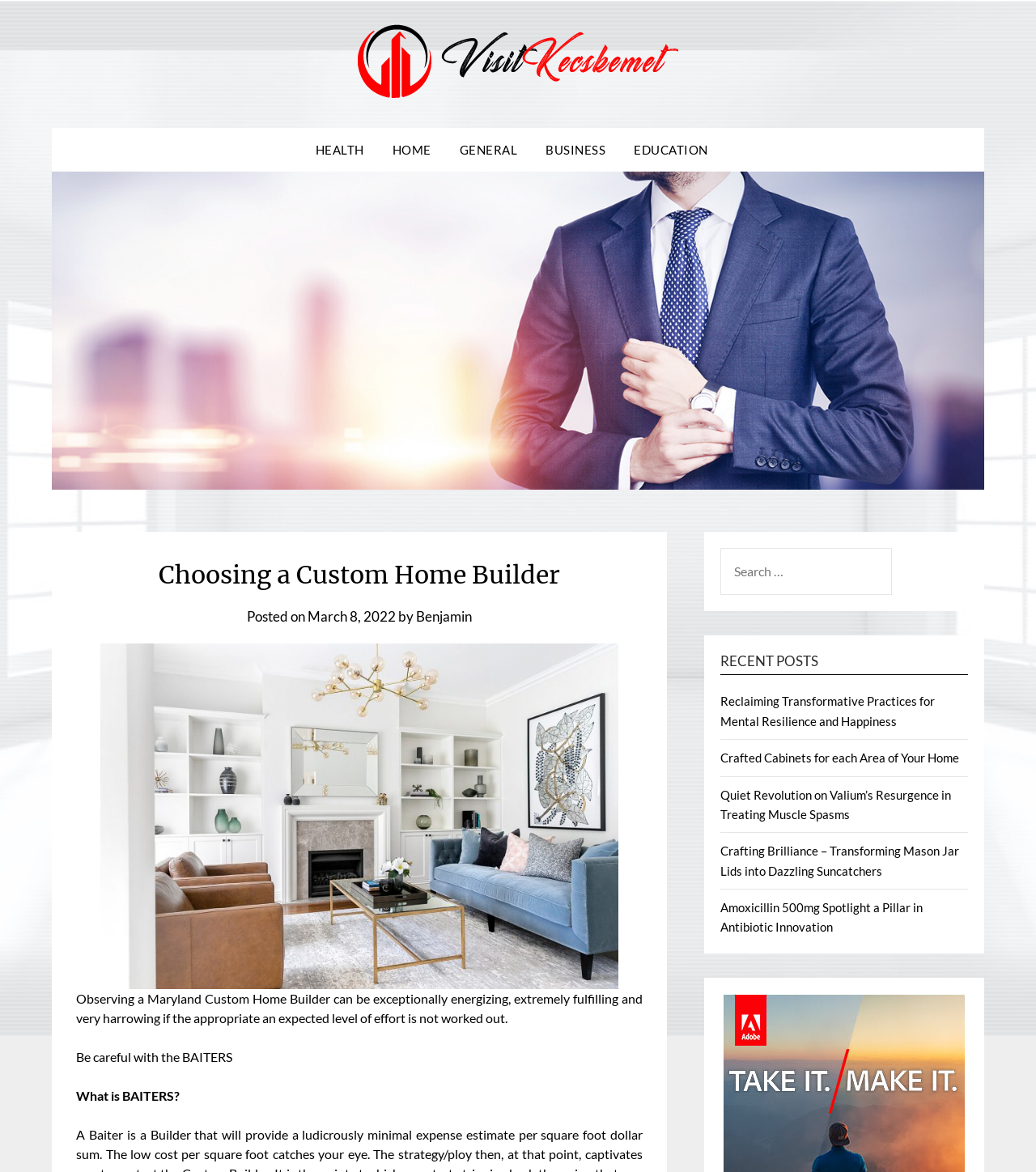Determine the bounding box for the described UI element: "Bidemi Alabi".

None